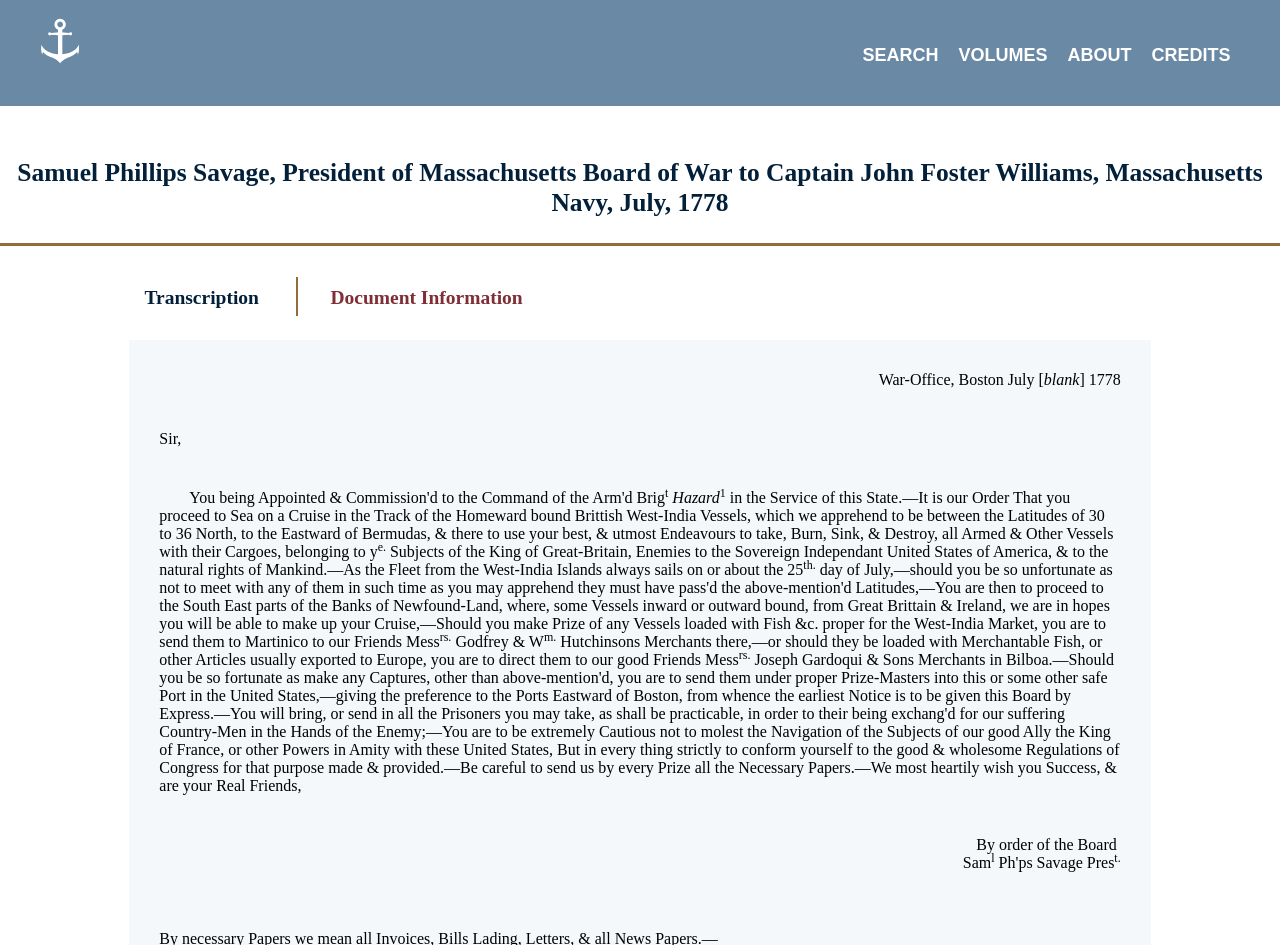What is the name of the merchants mentioned in the letter?
Analyze the screenshot and provide a detailed answer to the question.

The answer can be found in the main content of the webpage, where it is written 'Godfrey & W Hutchinsons Merchants there,—or should they be loaded with Merchantable Fish, or other Articles usually exported to Europe, you are to direct them to our good Friends Mess'.